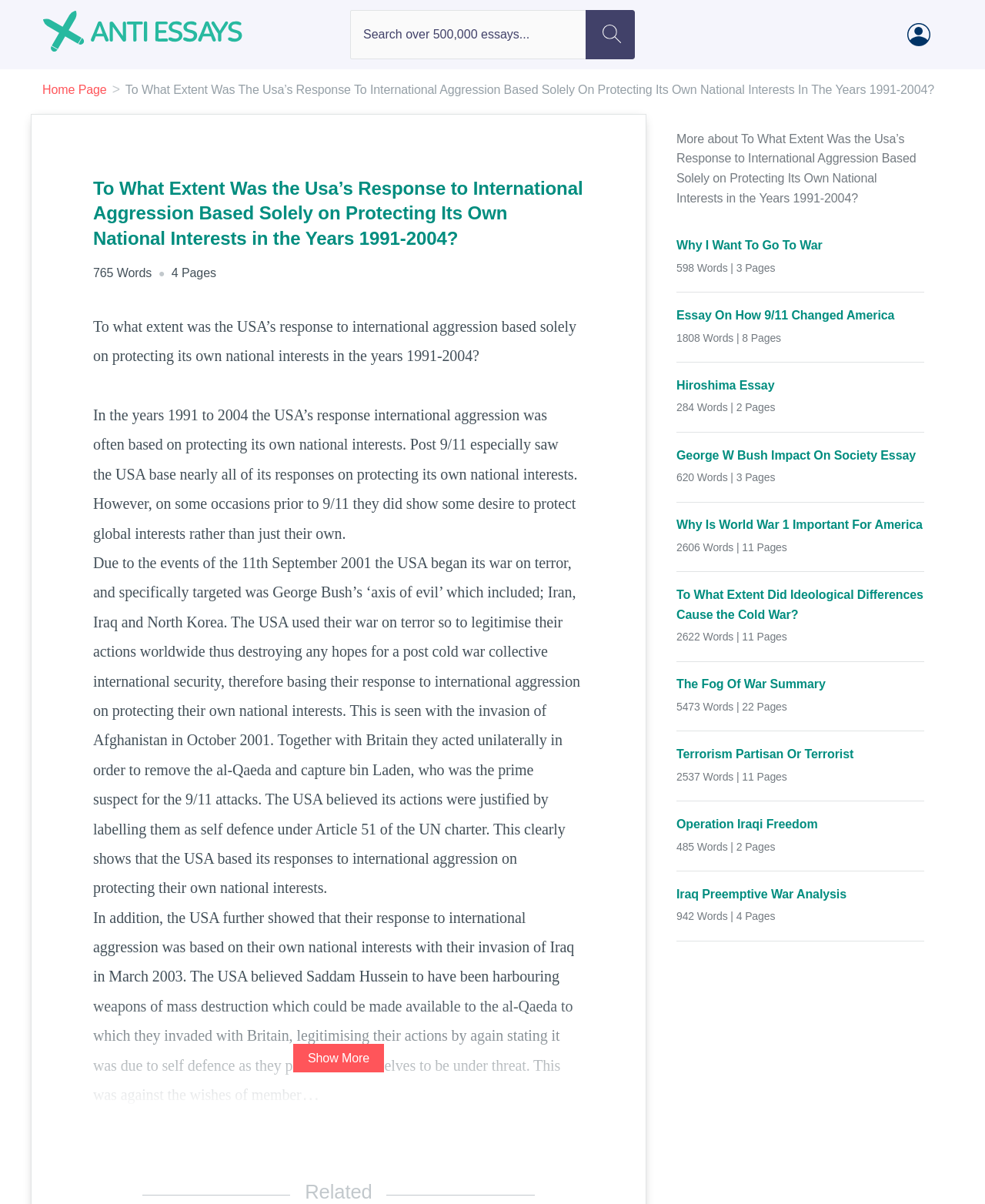Determine the bounding box coordinates of the section to be clicked to follow the instruction: "View imprint". The coordinates should be given as four float numbers between 0 and 1, formatted as [left, top, right, bottom].

None